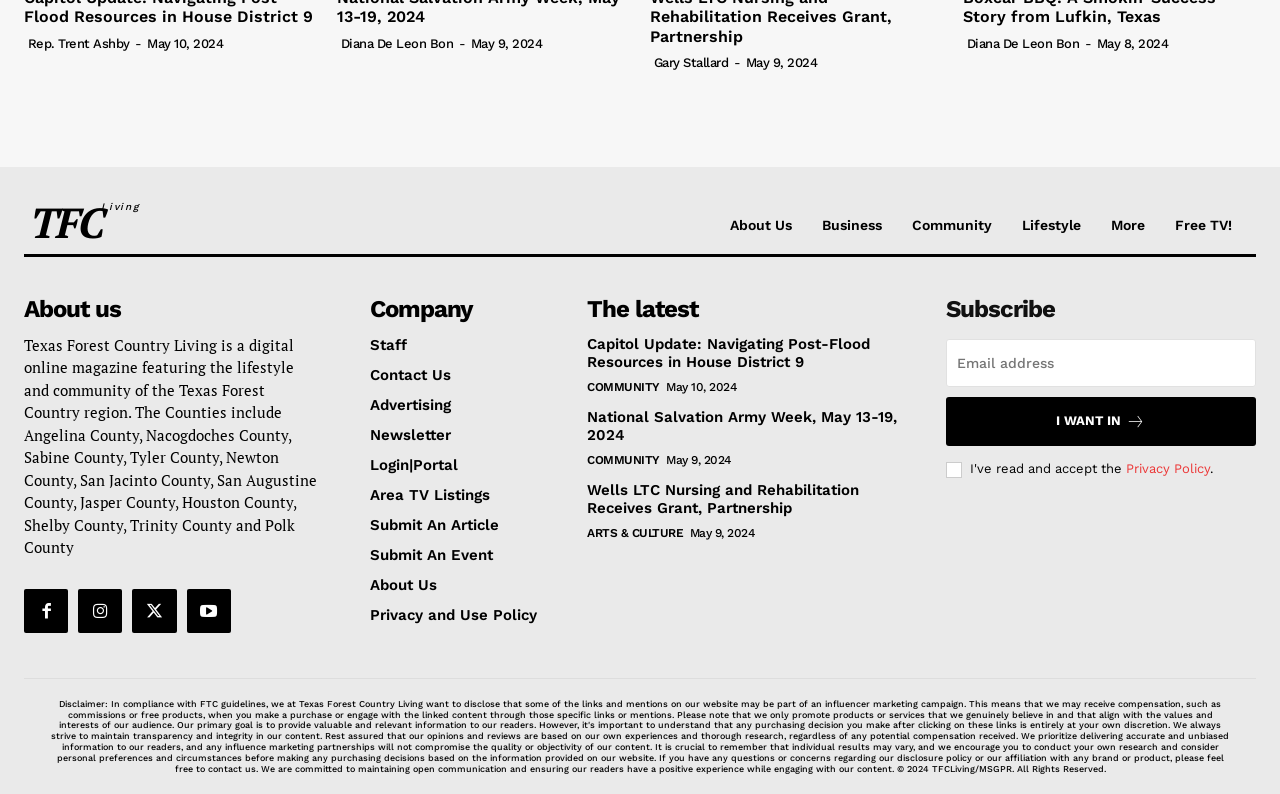Reply to the question with a single word or phrase:
What is the name of the online magazine?

Texas Forest Country Living